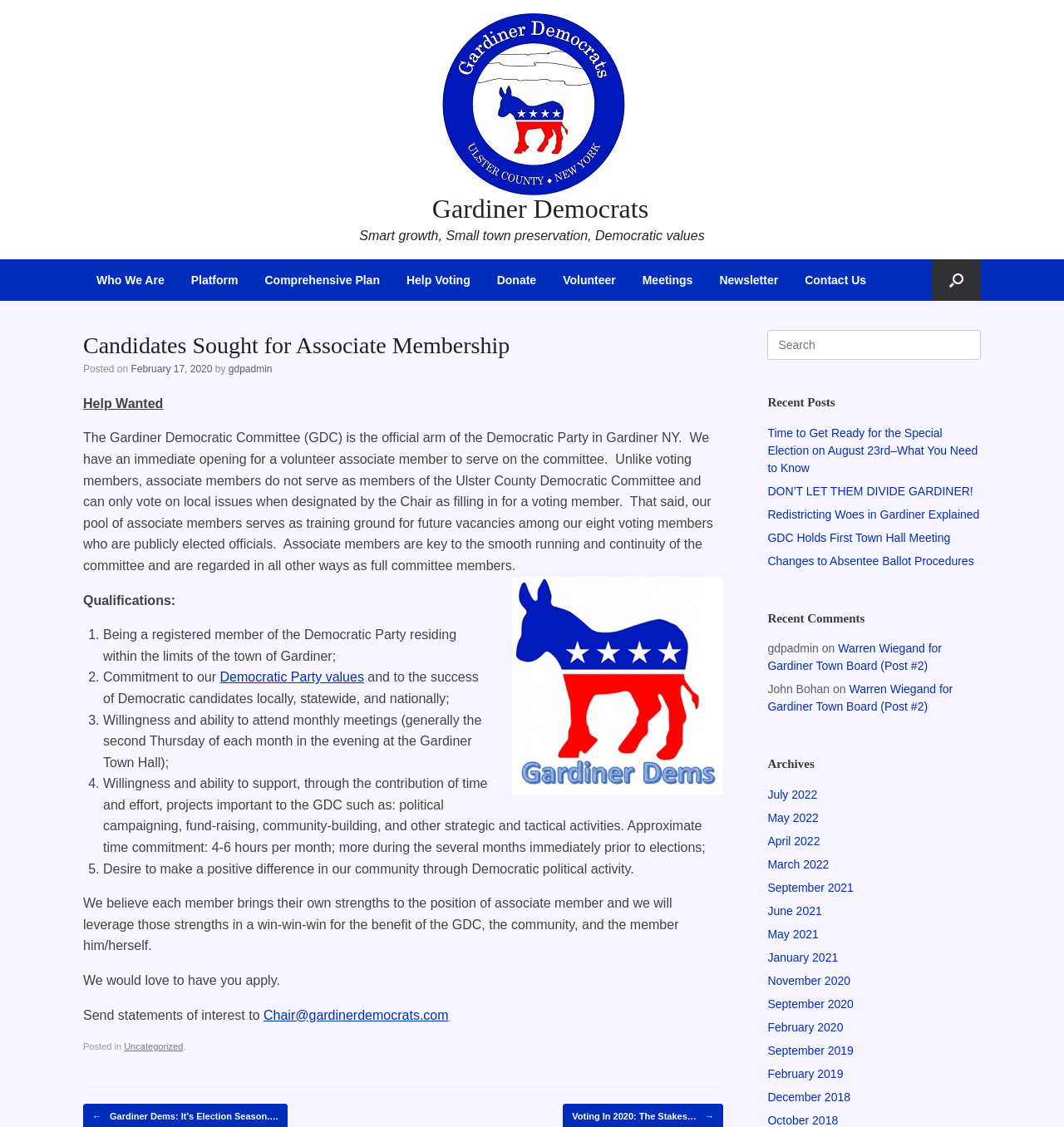Please find the bounding box coordinates for the clickable element needed to perform this instruction: "Learn about Celebrity Death".

None